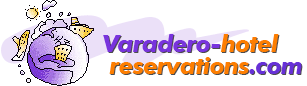Capture every detail in the image and describe it fully.

The image features a stylized logo for "Varadero-hotel reservations.com," showcasing a vibrant purple globe intertwined with colorful elements, including representations of palm trees and beach items, which evoke a tropical and inviting atmosphere. The text is prominently displayed in a playful font, with "Varadero-hotel" in purple and "reservations.com" in orange, reflecting a lively and appealing travel theme. This logo is likely aimed at attracting visitors to the website, which focuses on hotel reservations in the popular resort destination of Varadero, Cuba. The design artfully blends elements of travel and leisure, inviting potential customers to explore their vacation options.